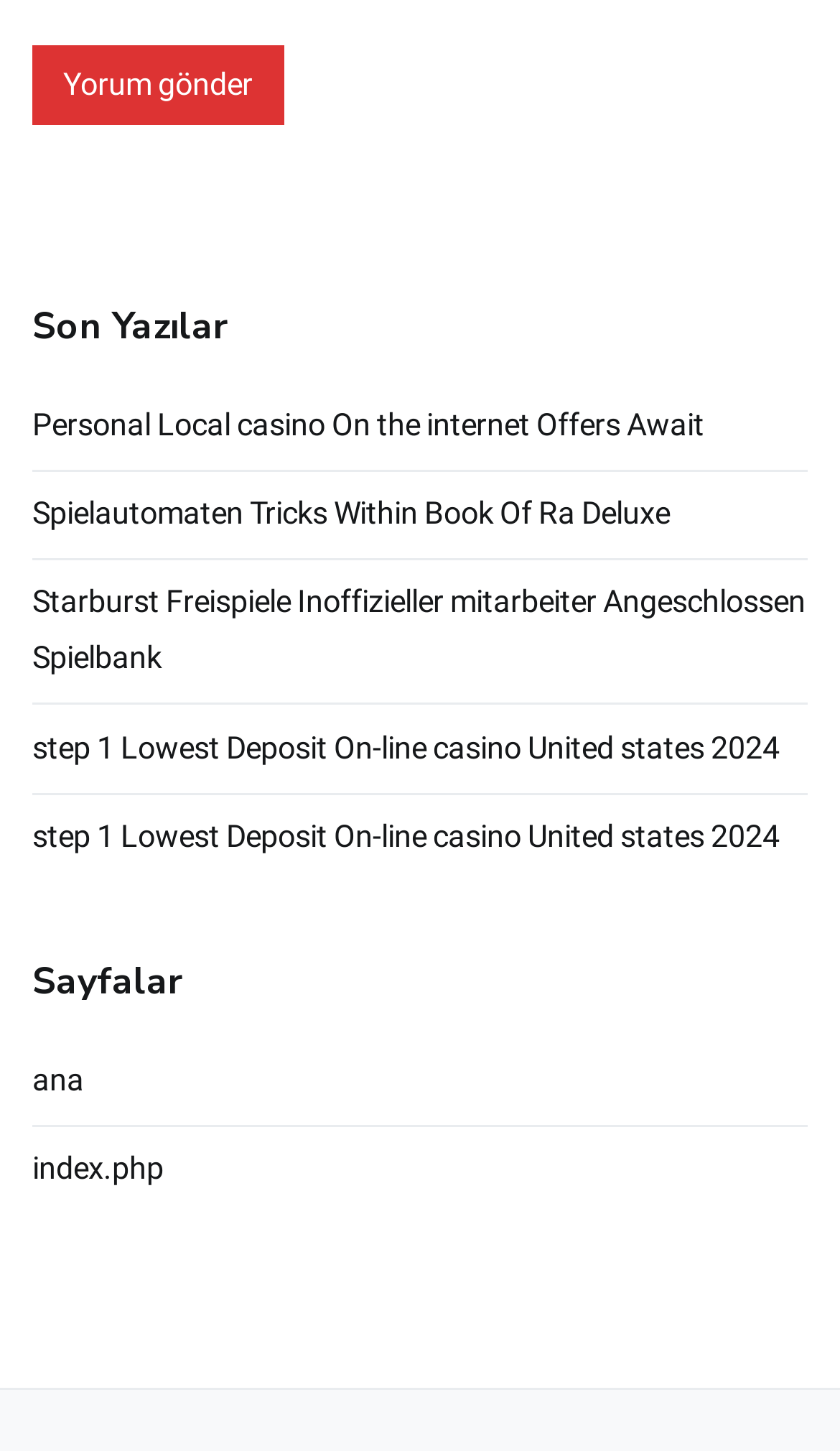Find and specify the bounding box coordinates that correspond to the clickable region for the instruction: "Search for something".

None